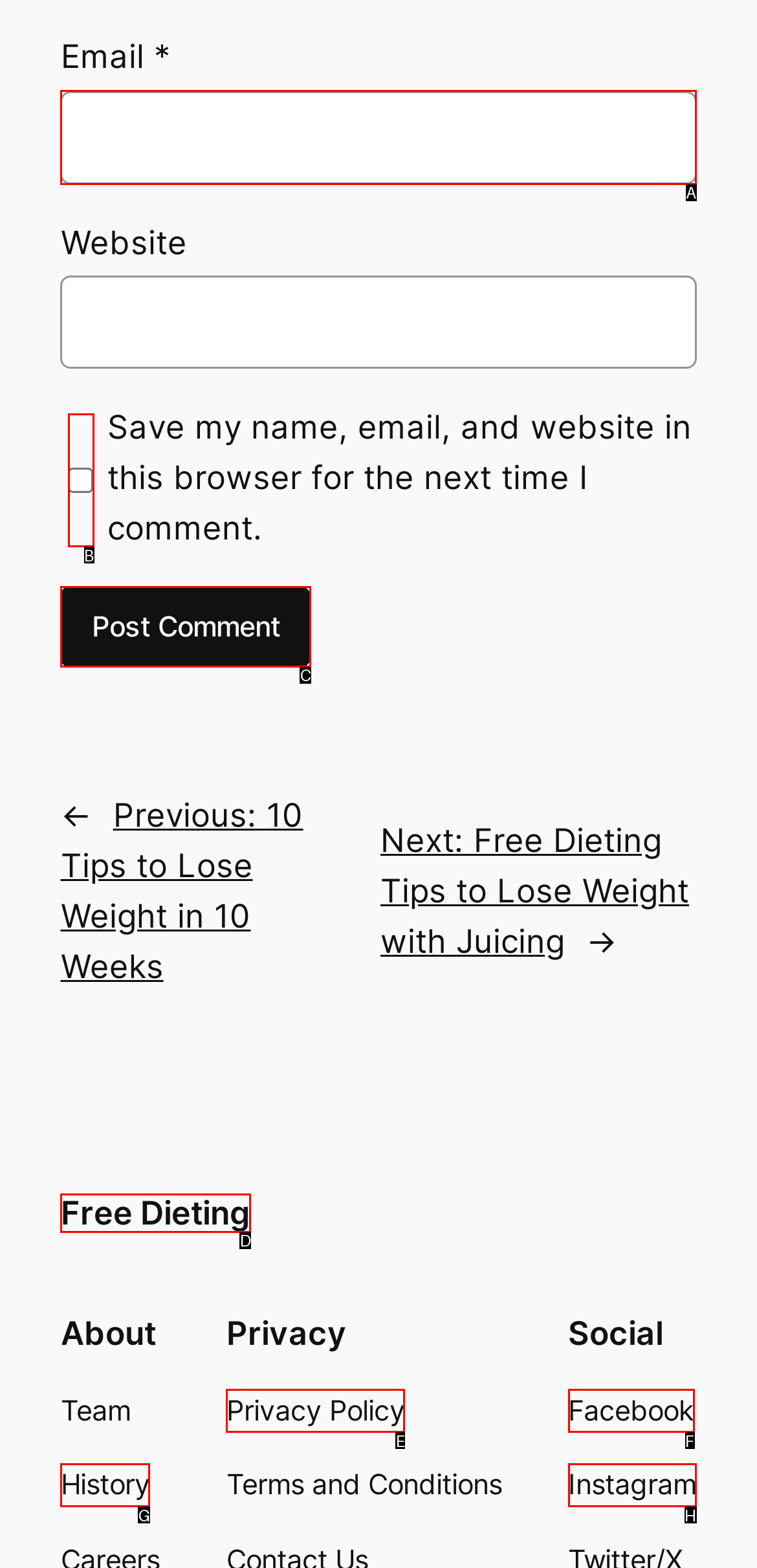Choose the HTML element that should be clicked to accomplish the task: search for rules and regulations. Answer with the letter of the chosen option.

None